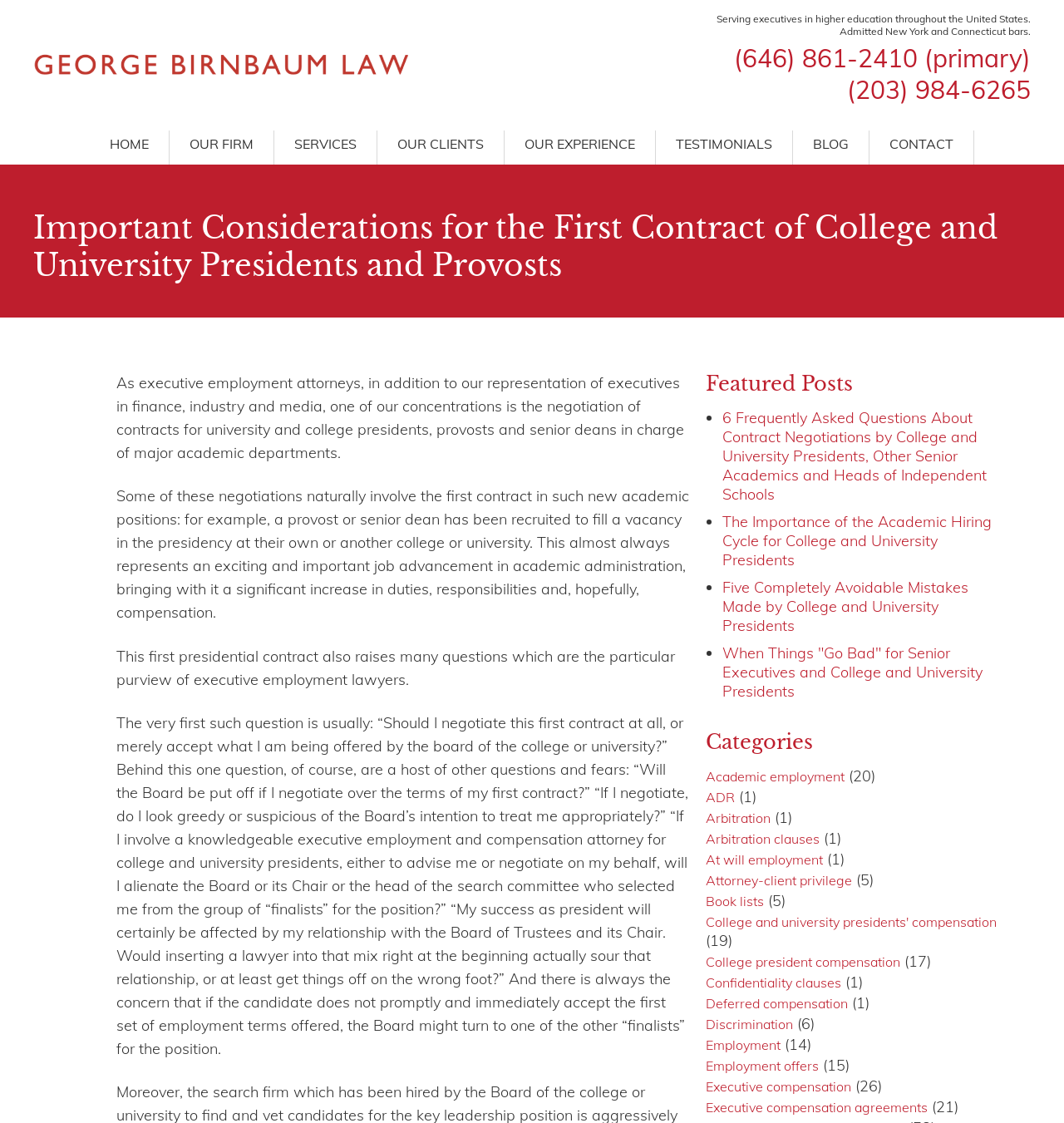Please pinpoint the bounding box coordinates for the region I should click to adhere to this instruction: "View the 'Categories' section".

[0.663, 0.639, 0.961, 0.671]